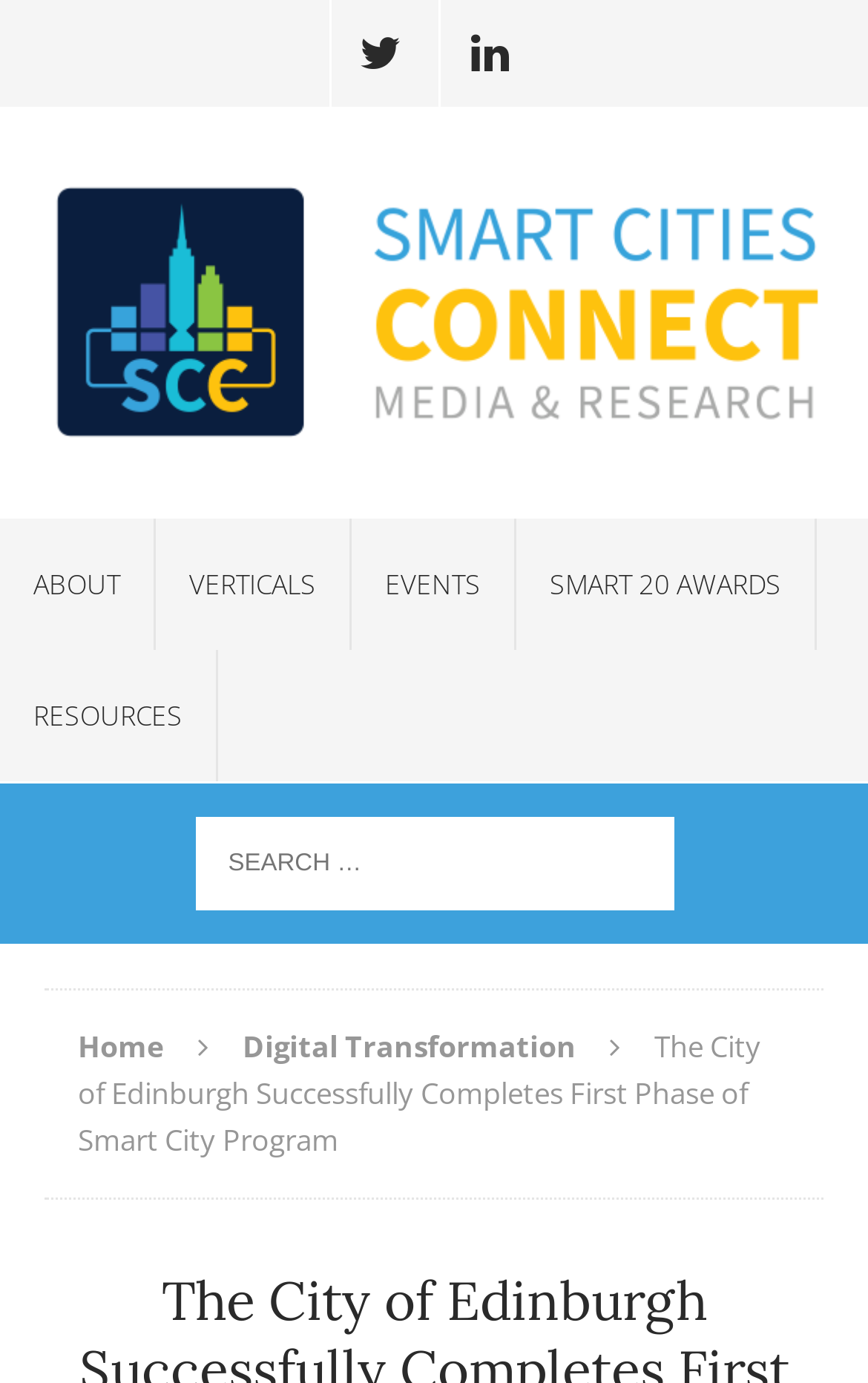Determine the bounding box coordinates of the target area to click to execute the following instruction: "Visit the Home page."

[0.09, 0.743, 0.19, 0.772]